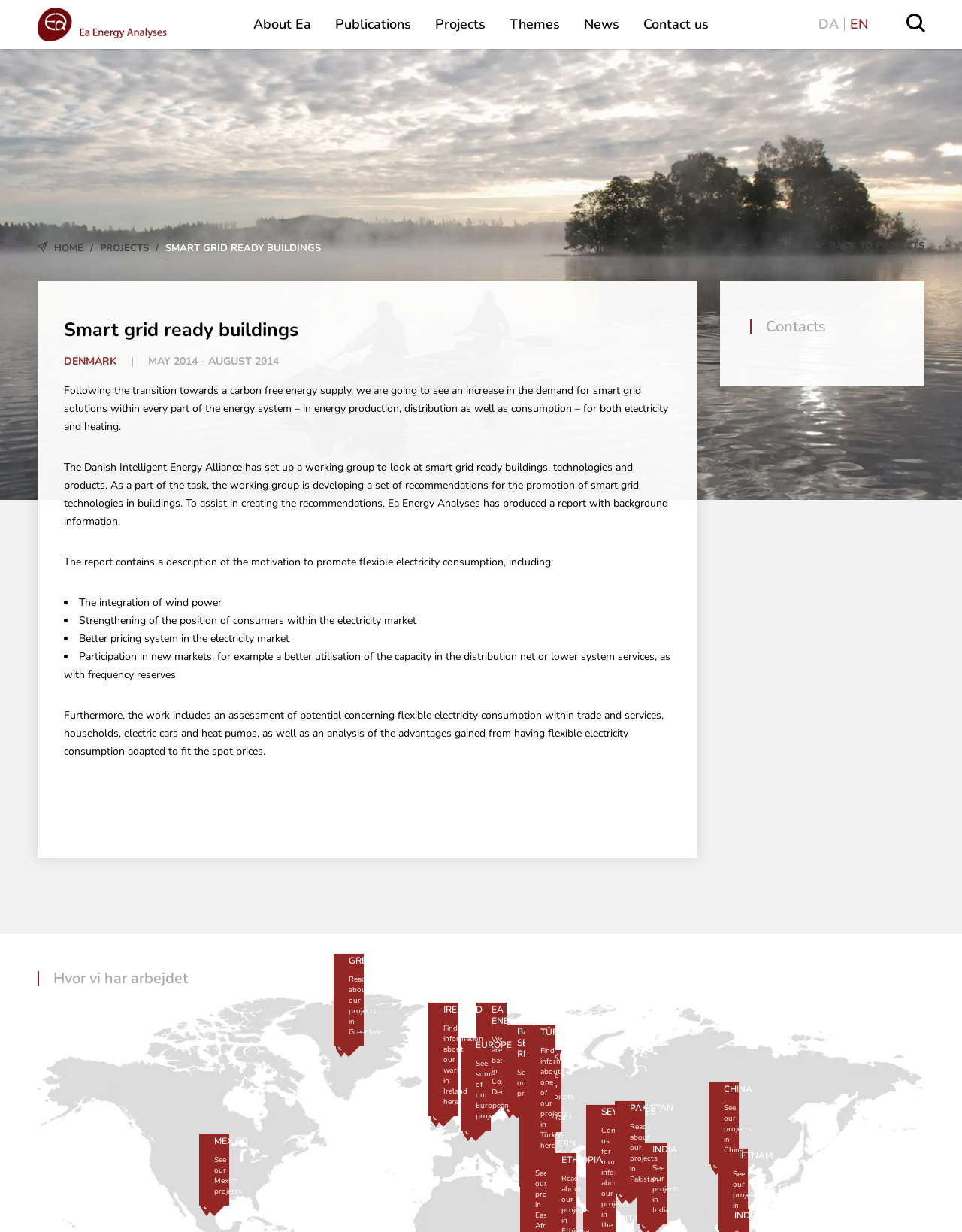Please locate the bounding box coordinates of the element that needs to be clicked to achieve the following instruction: "Click the 'About Ea' link". The coordinates should be four float numbers between 0 and 1, i.e., [left, top, right, bottom].

[0.251, 0.003, 0.336, 0.037]